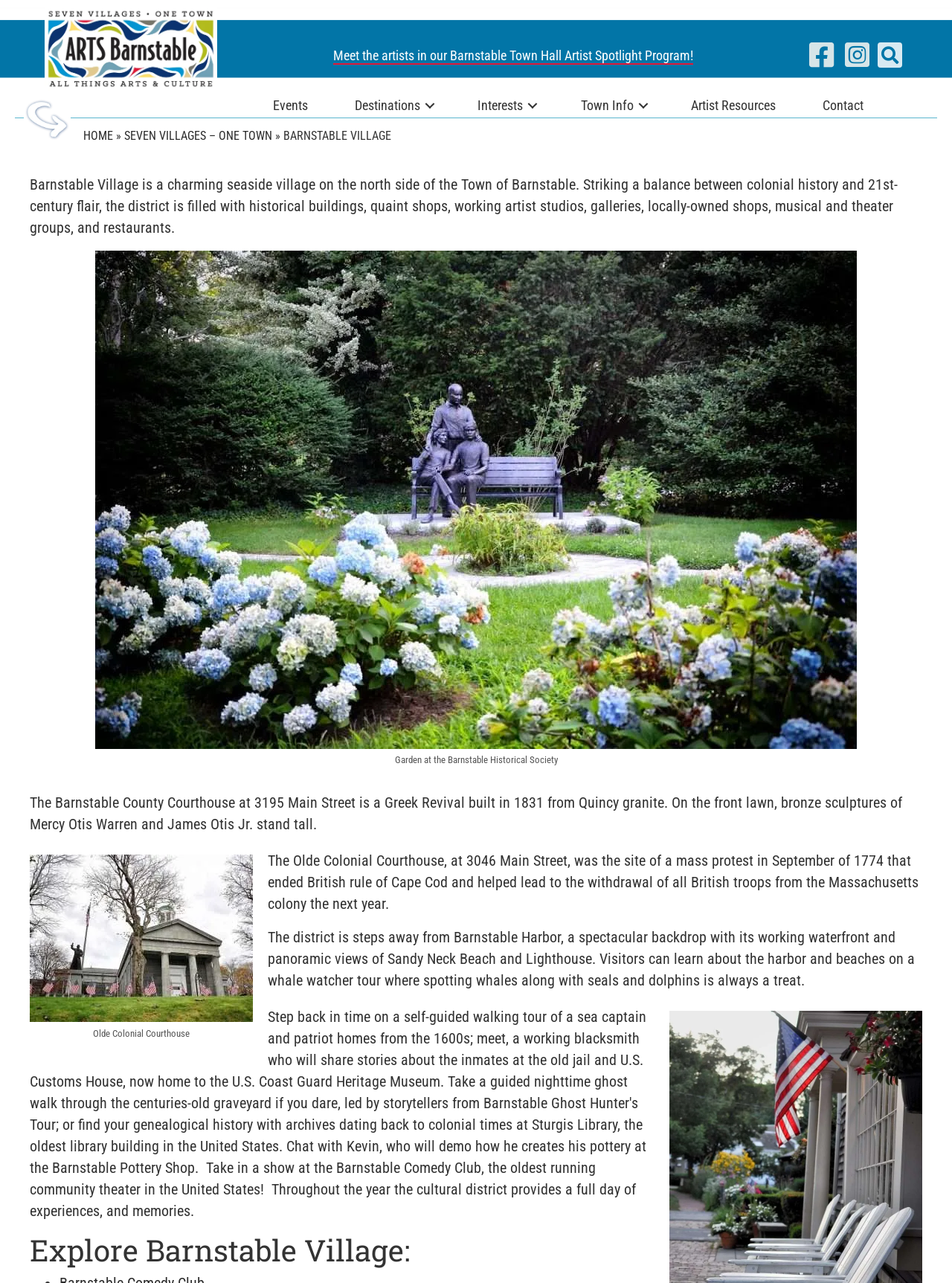What is the location of the Olde Colonial Courthouse?
Refer to the image and give a detailed response to the question.

I found the answer by reading the text content of the webpage, specifically the StaticText element with the text 'The Olde Colonial Courthouse, at 3046 Main Street, was the site of a mass protest in September of 1774...' This sentence explicitly states the location of the Olde Colonial Courthouse.